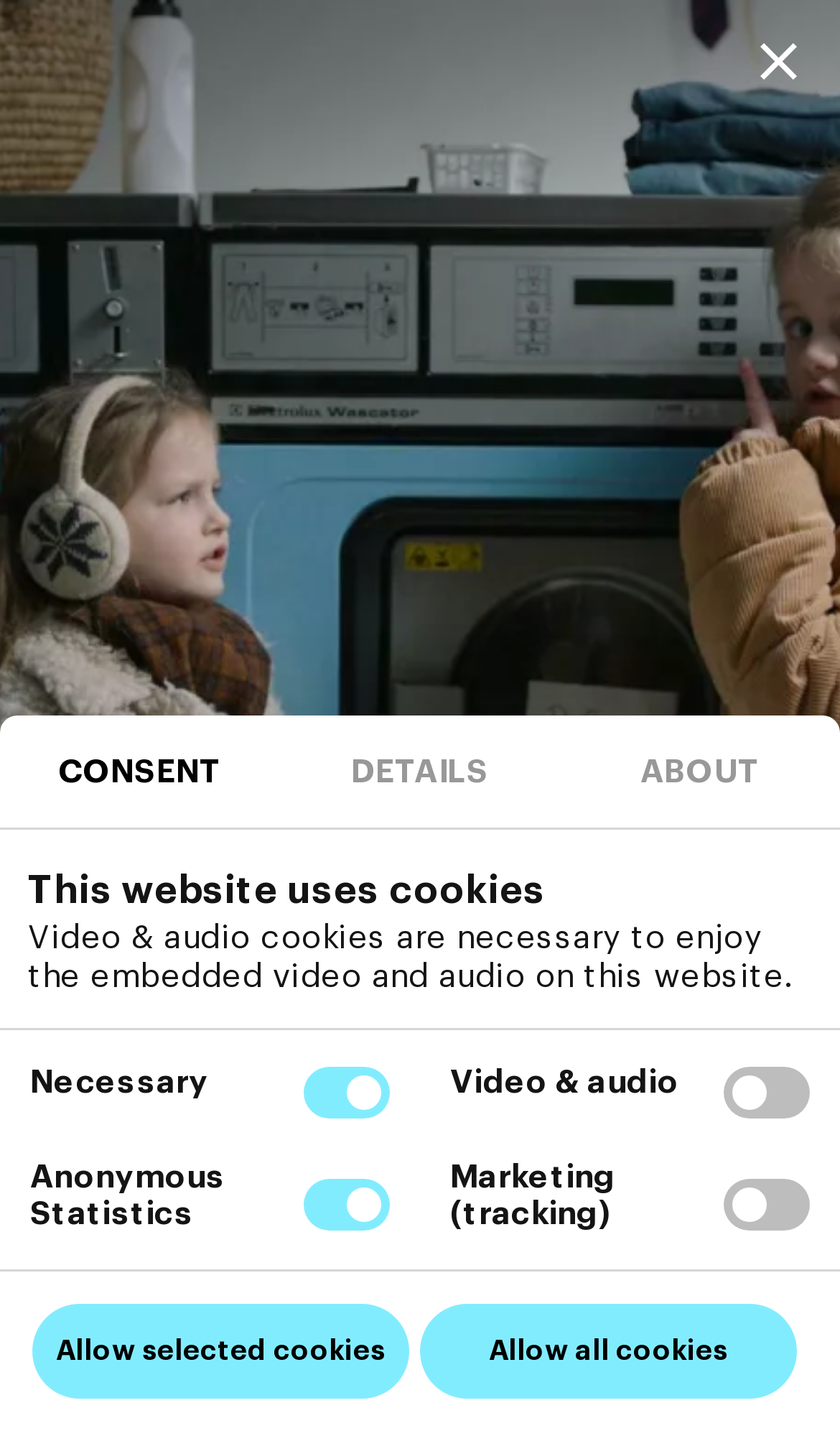Using the details from the image, please elaborate on the following question: What is the date range of the current exhibition?

I found the answer by looking at the text '8 JUNE — 29 SEPTEMBER 2024' which is the date range of the current exhibition.